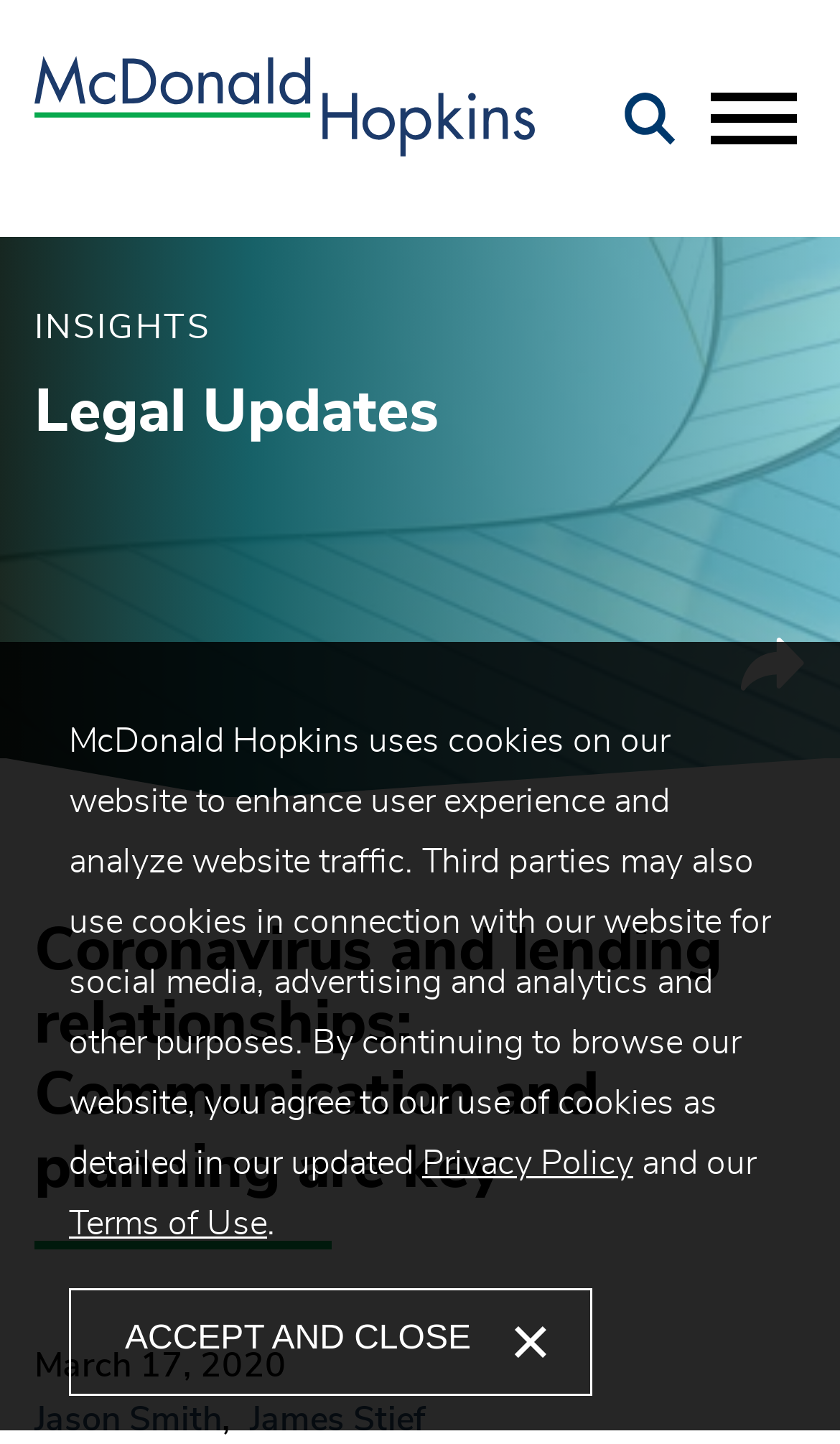Find the bounding box coordinates for the element that must be clicked to complete the instruction: "Enter your email address". The coordinates should be four float numbers between 0 and 1, indicated as [left, top, right, bottom].

None